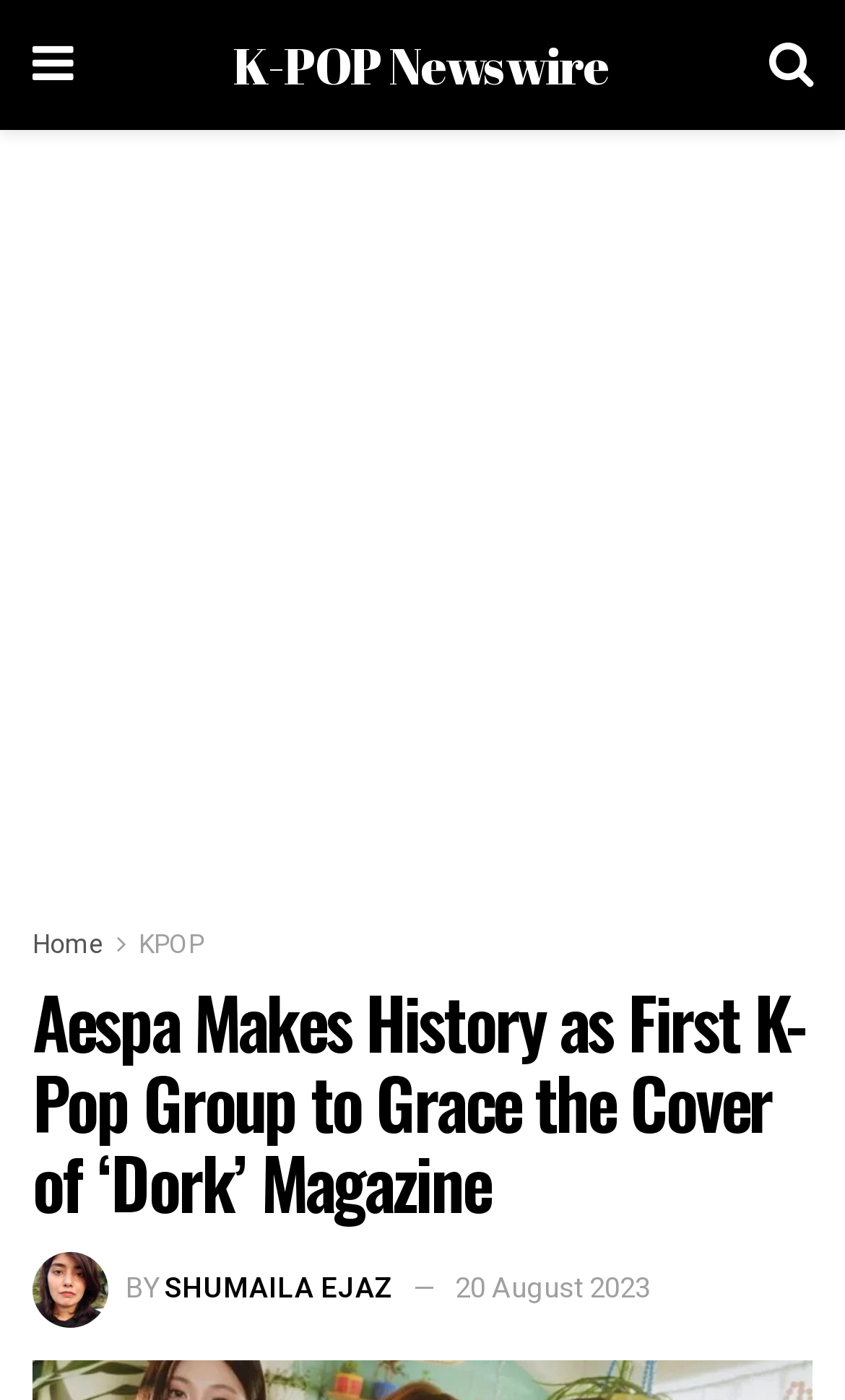Identify the bounding box coordinates of the HTML element based on this description: "KPOP".

[0.164, 0.661, 0.241, 0.688]